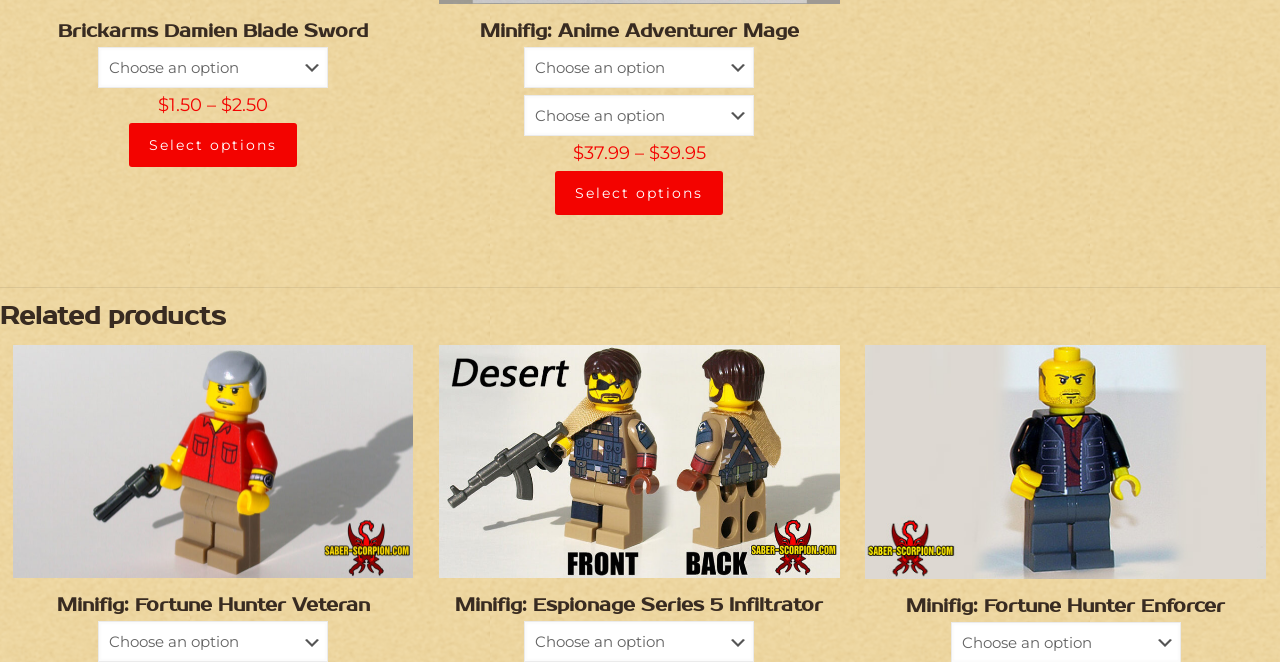How many comboboxes are there on the webpage?
Make sure to answer the question with a detailed and comprehensive explanation.

I counted the number of combobox elements on the webpage, which are three. They are located next to the products 'Brickarms Damien Blade Sword', 'Minifig: Anime Adventurer Mage', and another one below.